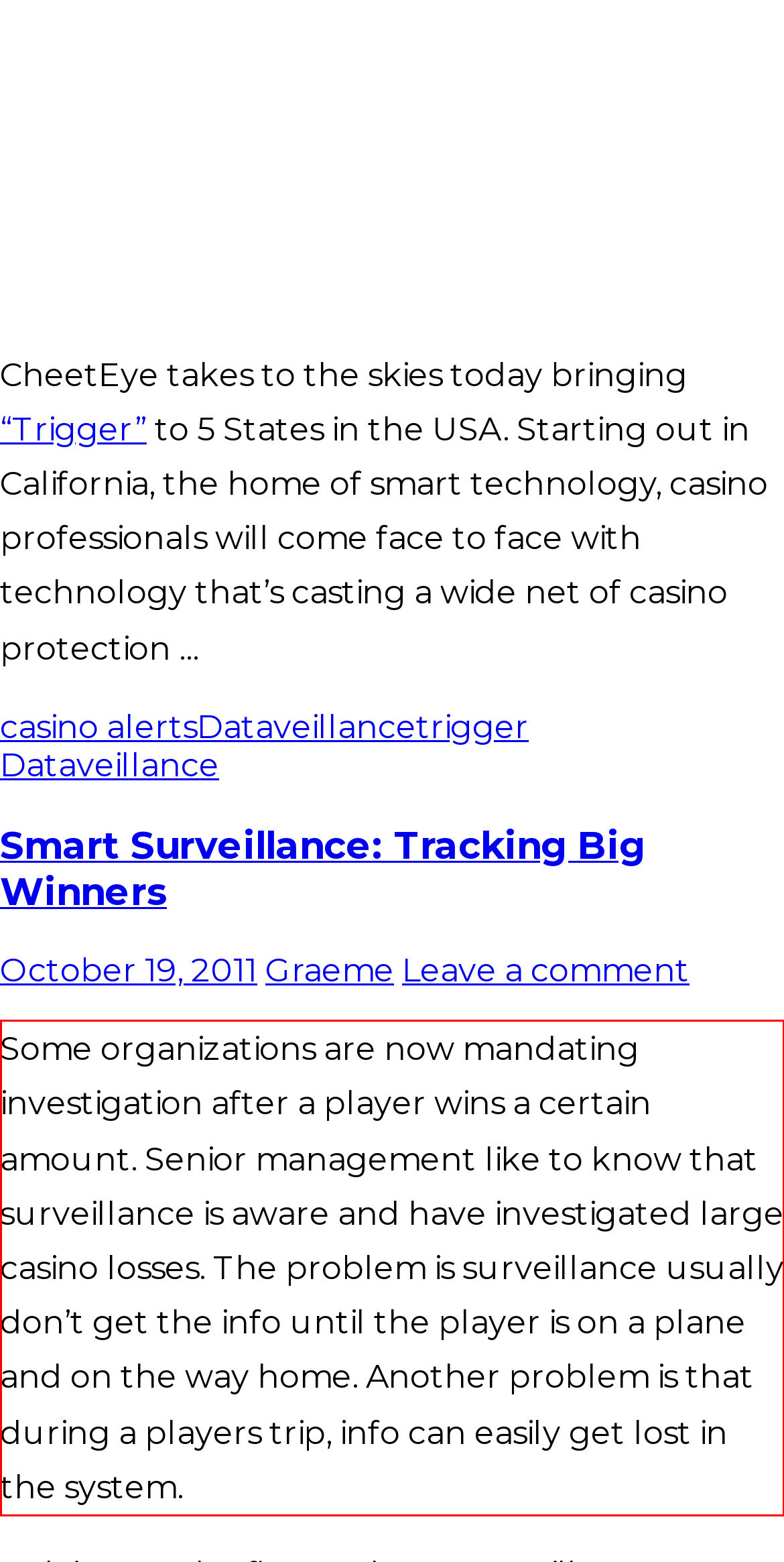Analyze the webpage screenshot and use OCR to recognize the text content in the red bounding box.

Some organizations are now mandating investigation after a player wins a certain amount. Senior management like to know that surveillance is aware and have investigated large casino losses. The problem is surveillance usually don’t get the info until the player is on a plane and on the way home. Another problem is that during a players trip, info can easily get lost in the system.